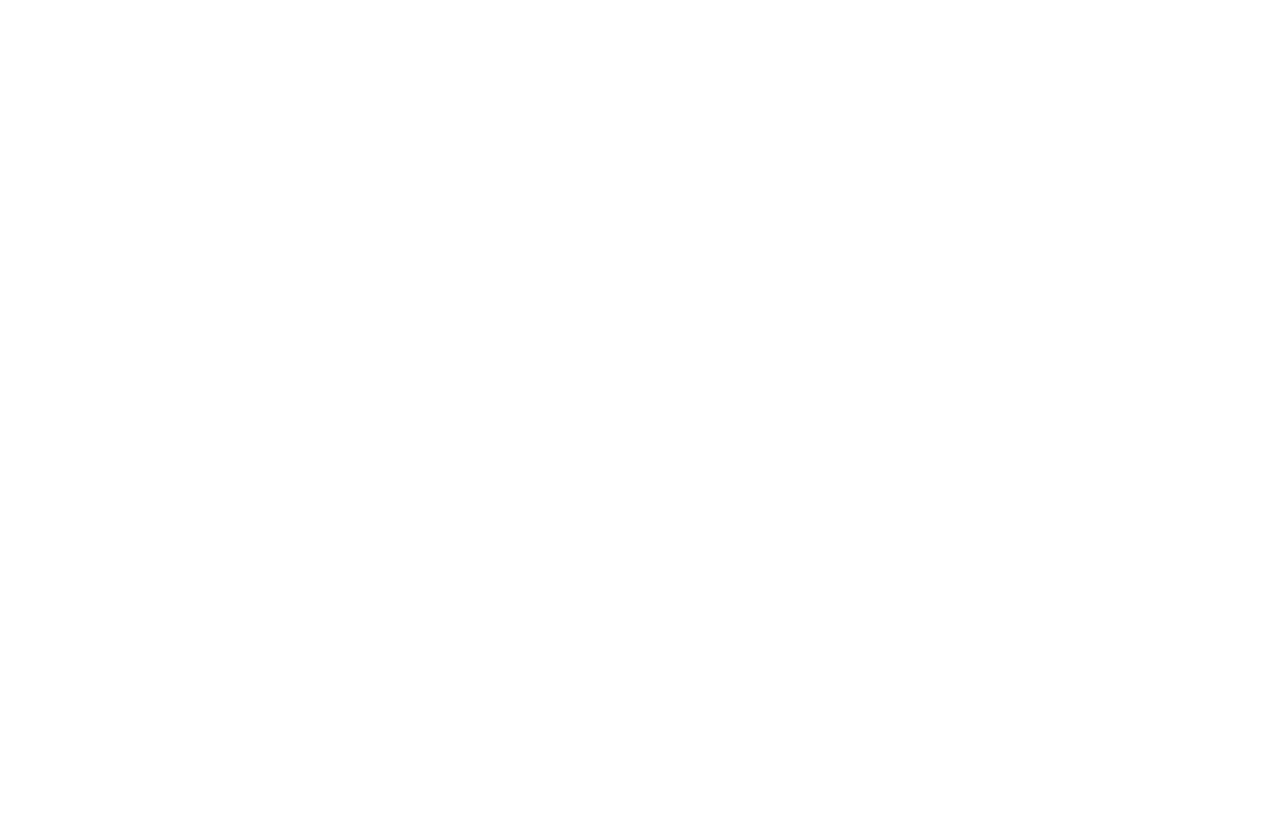Locate the primary headline on the webpage and provide its text.

De-Virtualizing Your Online Sales